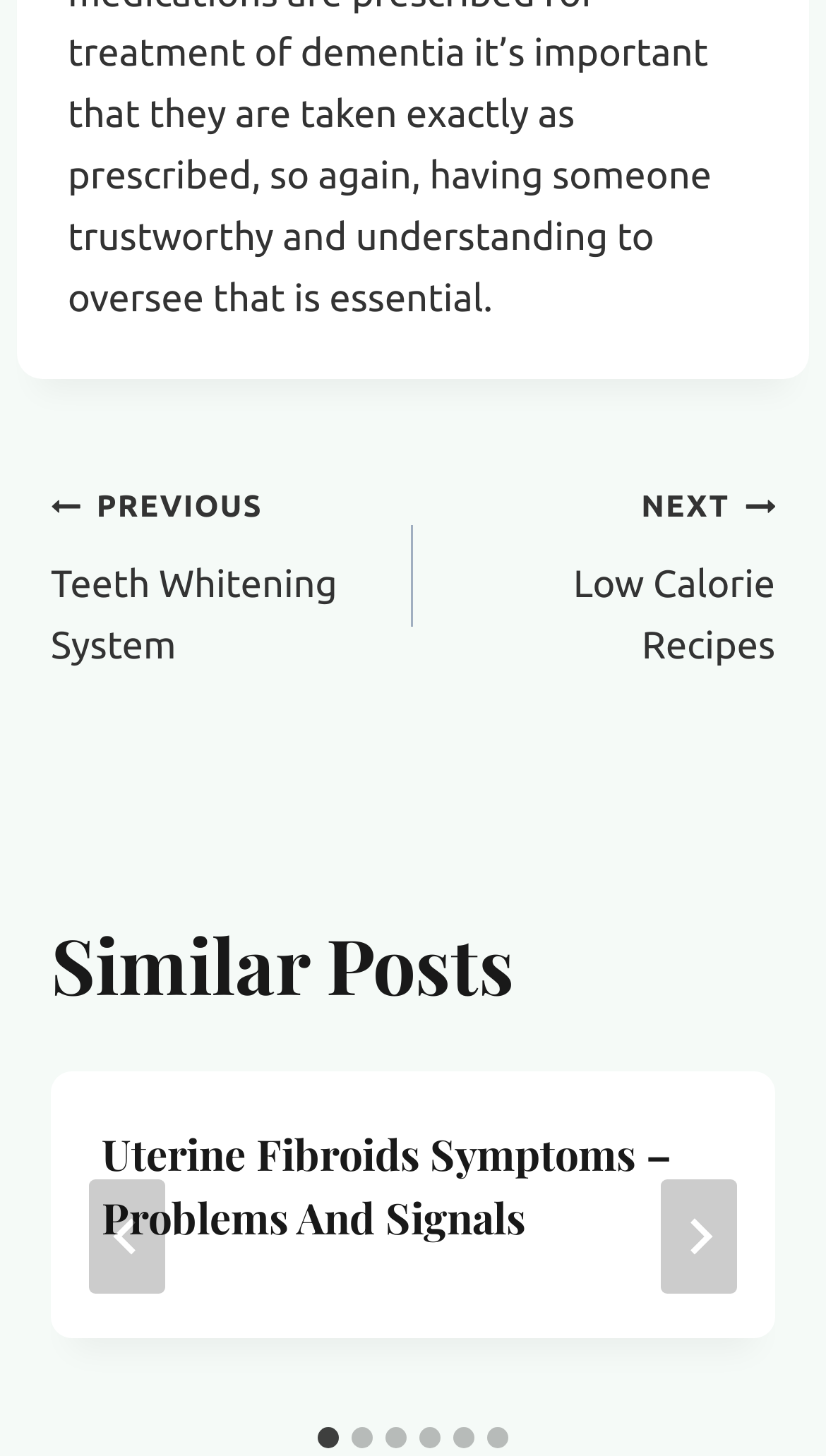How many similar posts are displayed?
Please interpret the details in the image and answer the question thoroughly.

I looked at the region element with the role description 'Posts' and found that it contains only one article element, which suggests that only one similar post is displayed.